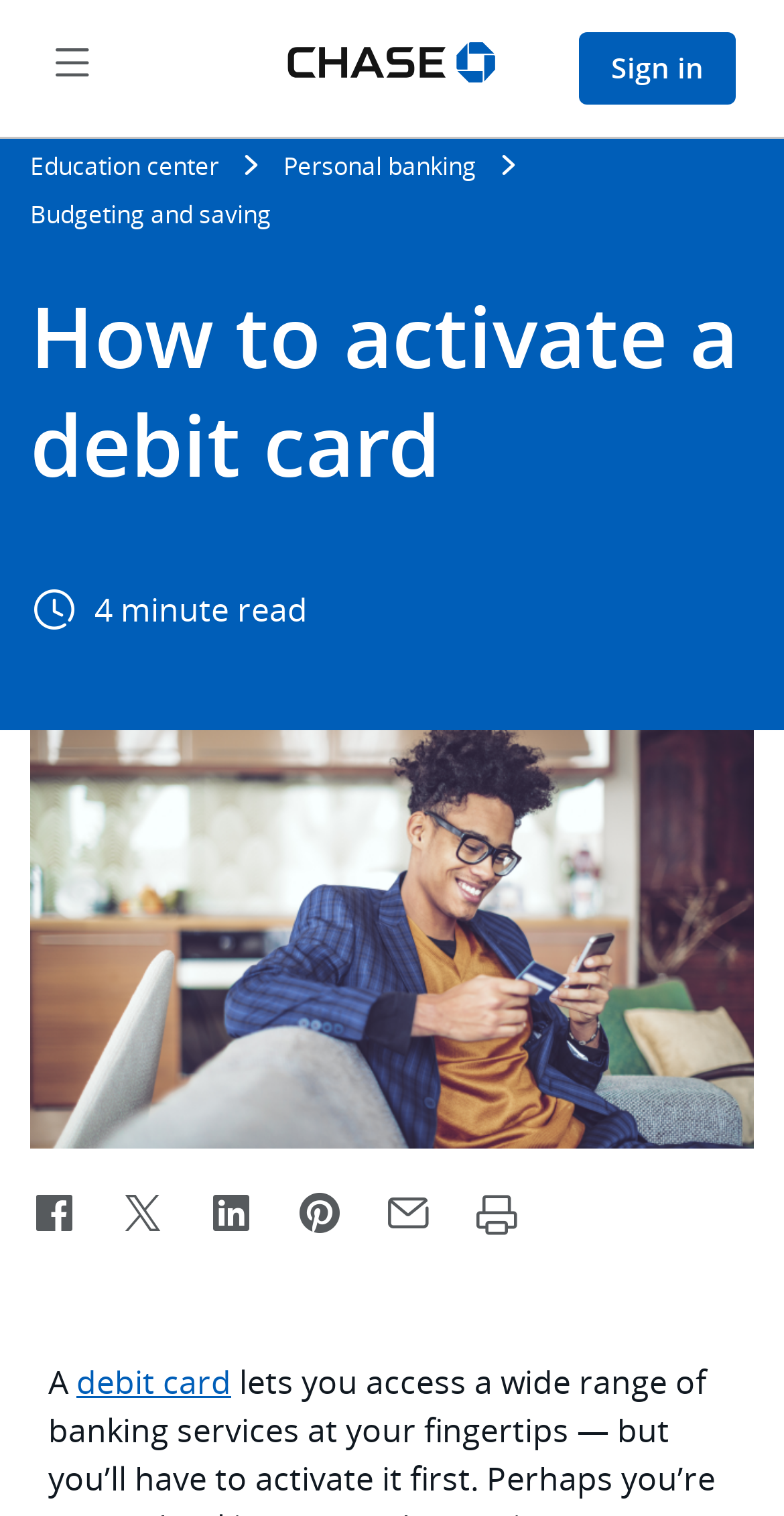Locate the bounding box for the described UI element: "Open side menu". Ensure the coordinates are four float numbers between 0 and 1, formatted as [left, top, right, bottom].

[0.062, 0.025, 0.123, 0.062]